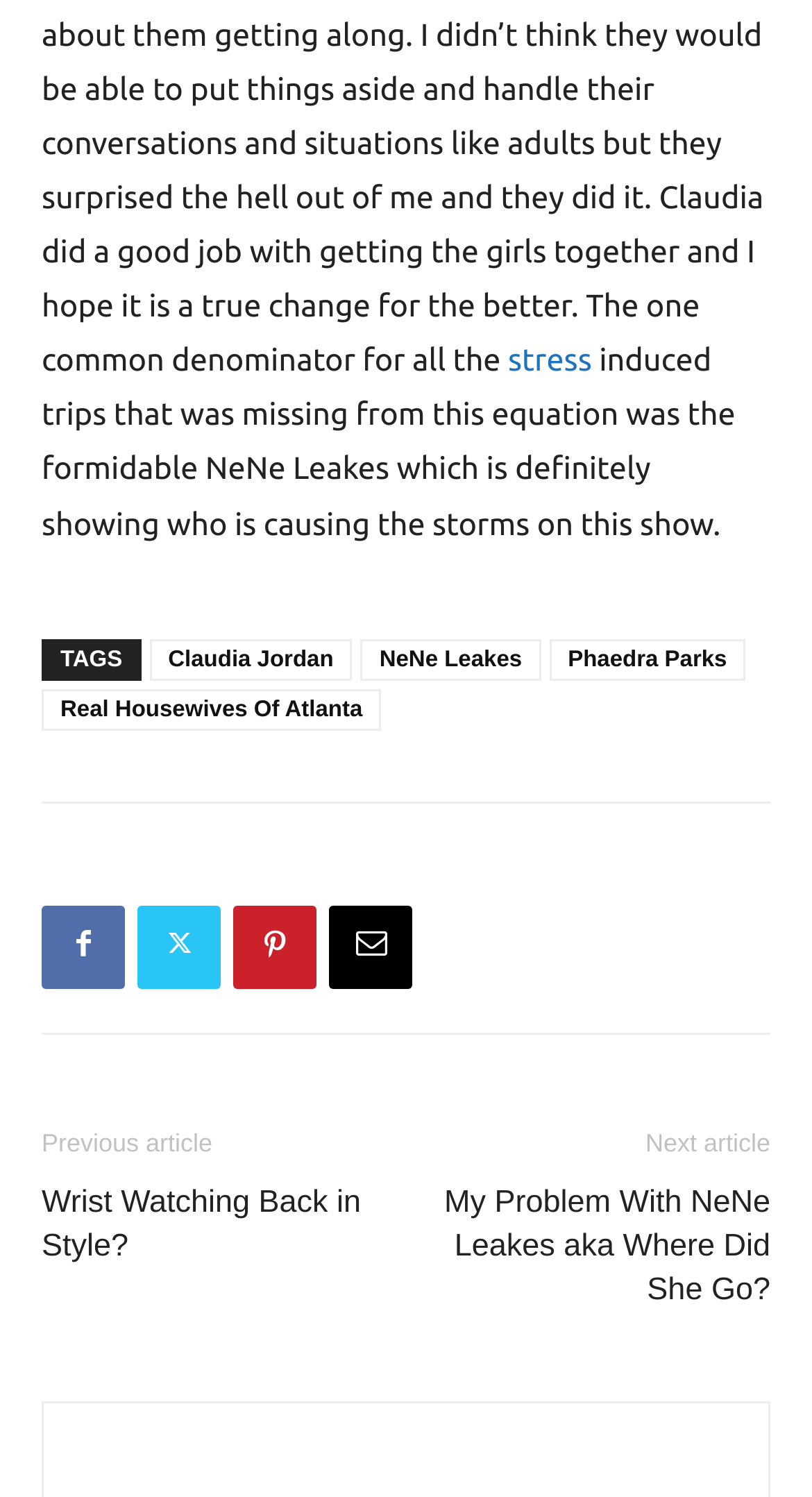Predict the bounding box coordinates of the area that should be clicked to accomplish the following instruction: "View the previous article". The bounding box coordinates should consist of four float numbers between 0 and 1, i.e., [left, top, right, bottom].

[0.051, 0.753, 0.262, 0.773]